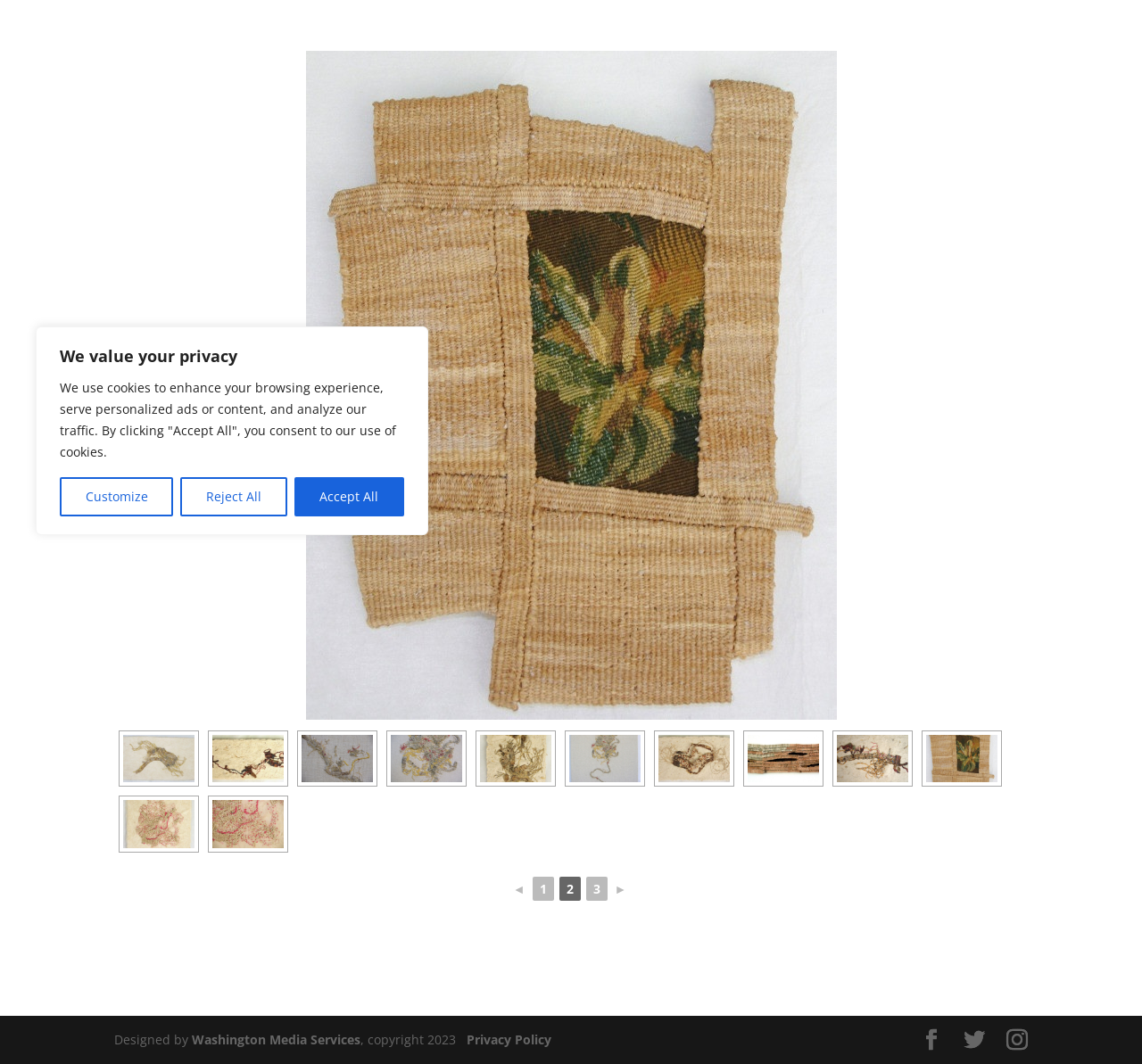Identify the bounding box of the UI element described as follows: "title="Dorothy Clews, "Bloom""". Provide the coordinates as four float numbers in the range of 0 to 1 [left, top, right, bottom].

[0.108, 0.752, 0.17, 0.797]